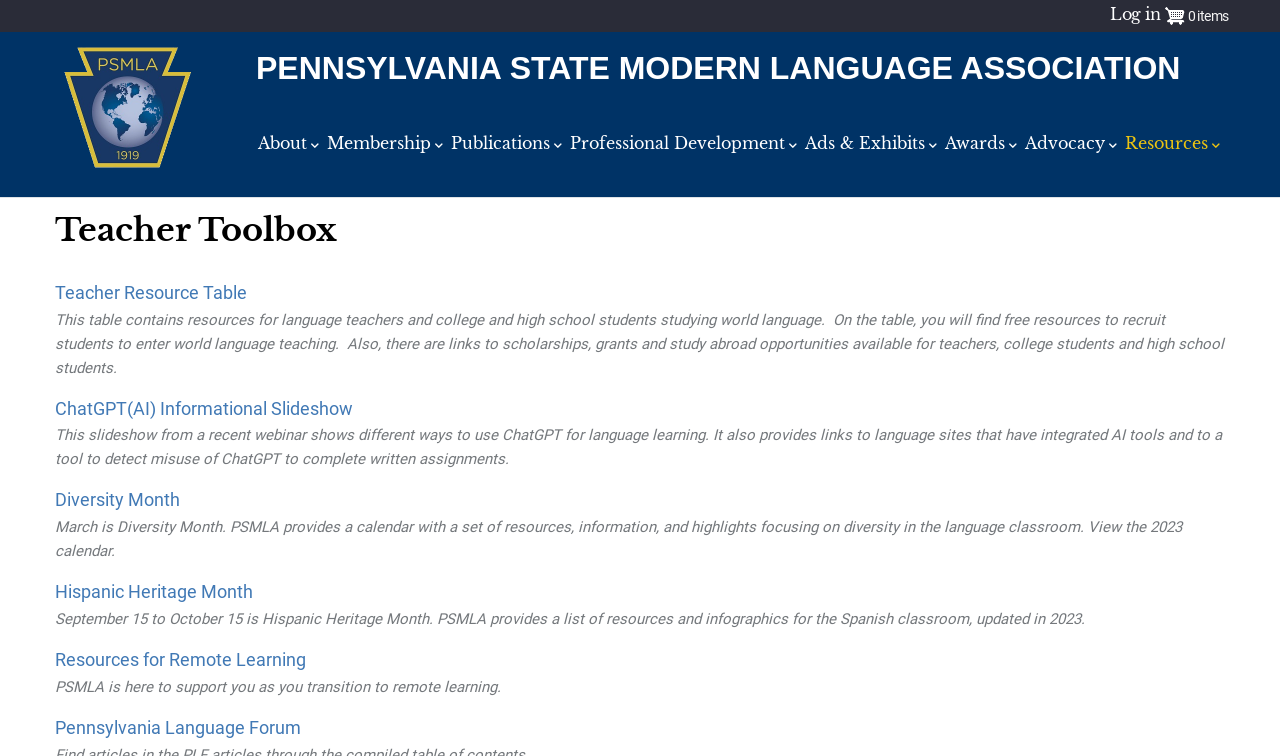What is the name of the forum?
Refer to the image and provide a one-word or short phrase answer.

Pennsylvania Language Forum